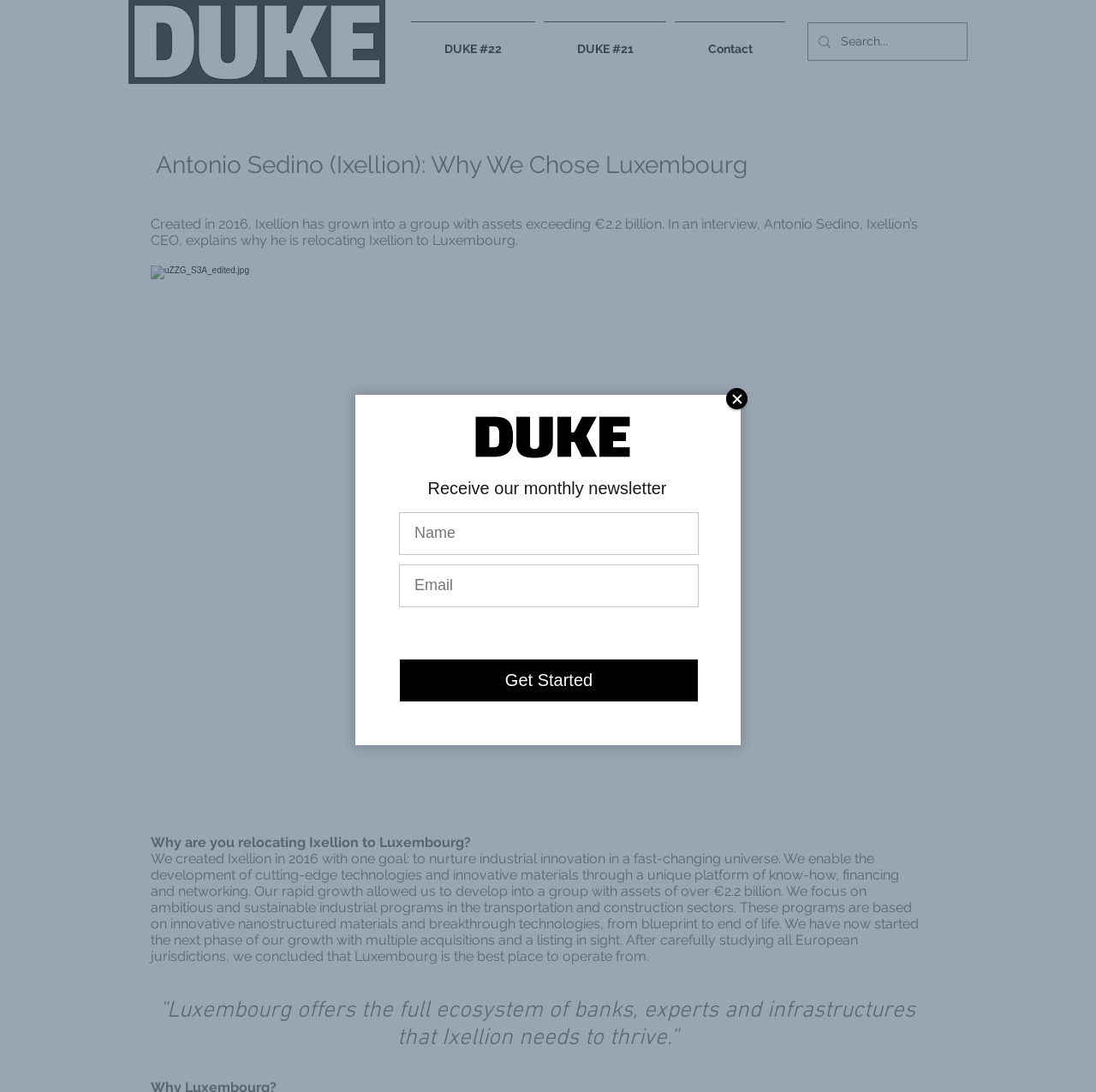Answer in one word or a short phrase: 
What is the purpose of Ixellion?

Nurture industrial innovation